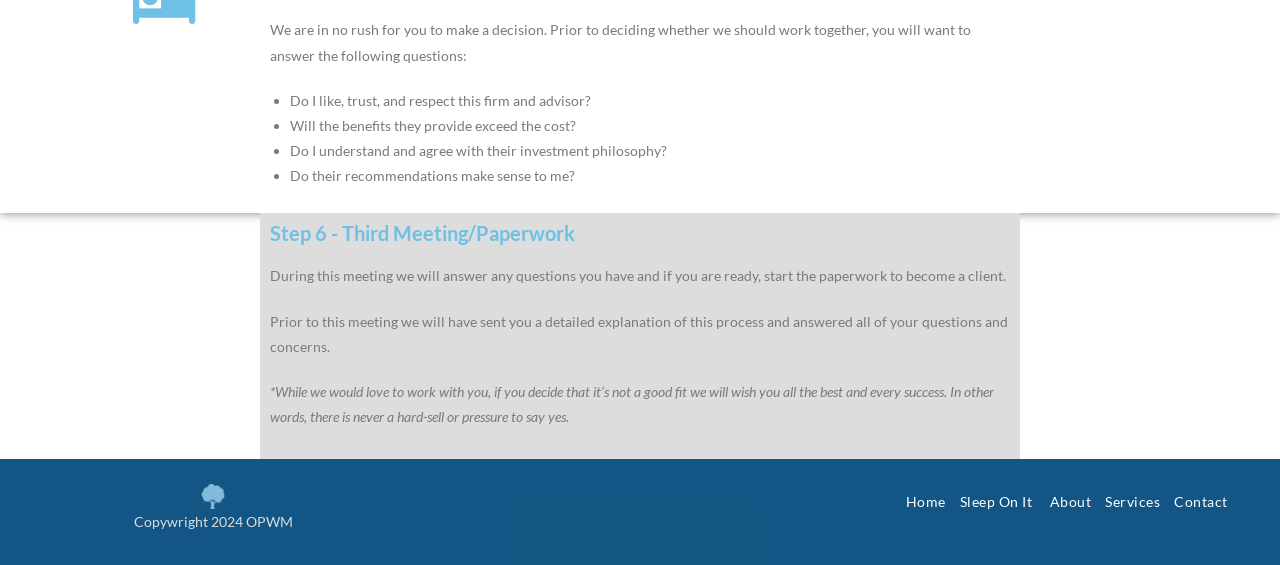What is the tone of the firm's sales approach?
Use the screenshot to answer the question with a single word or phrase.

No hard-sell or pressure